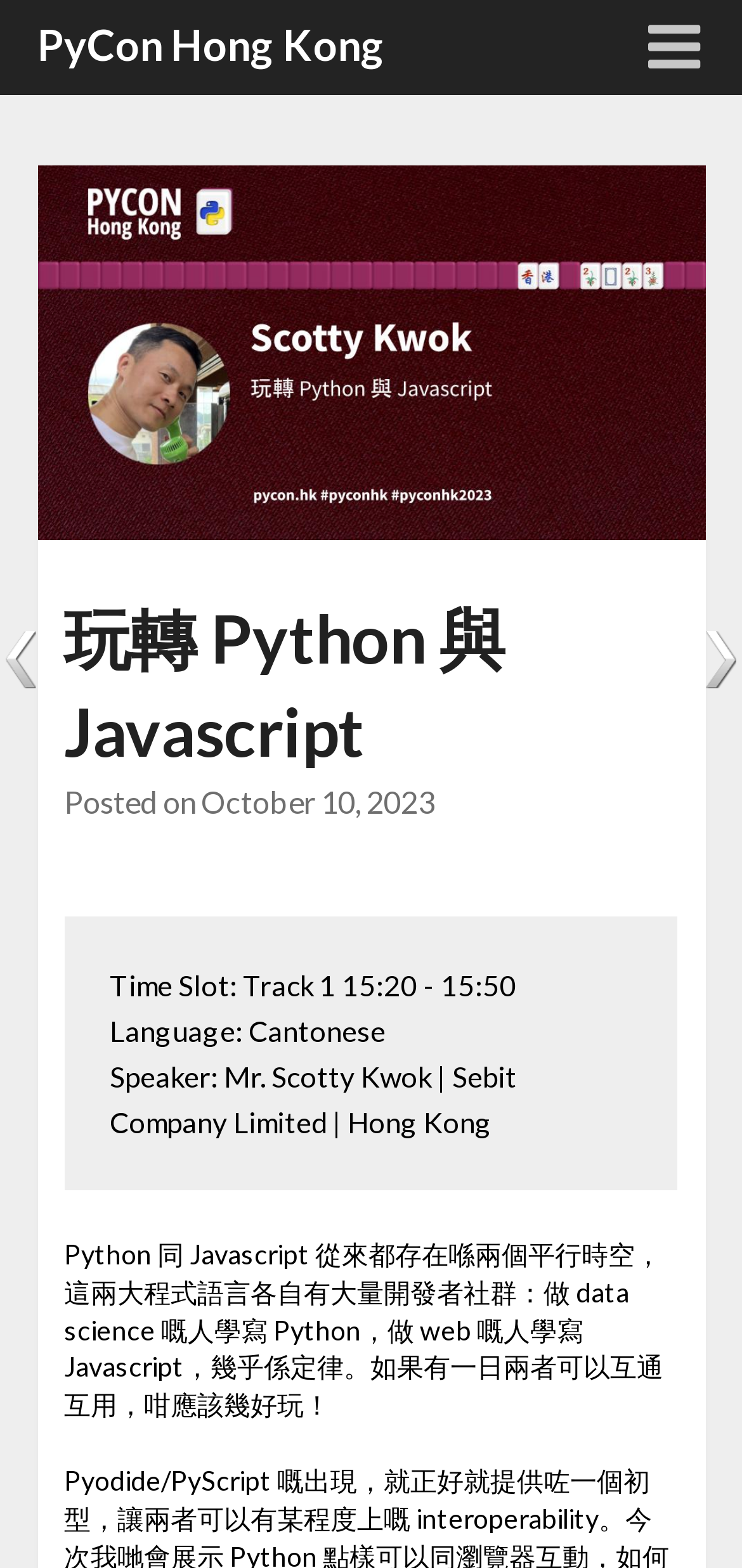Extract the primary headline from the webpage and present its text.

玩轉 Python 與 Javascript